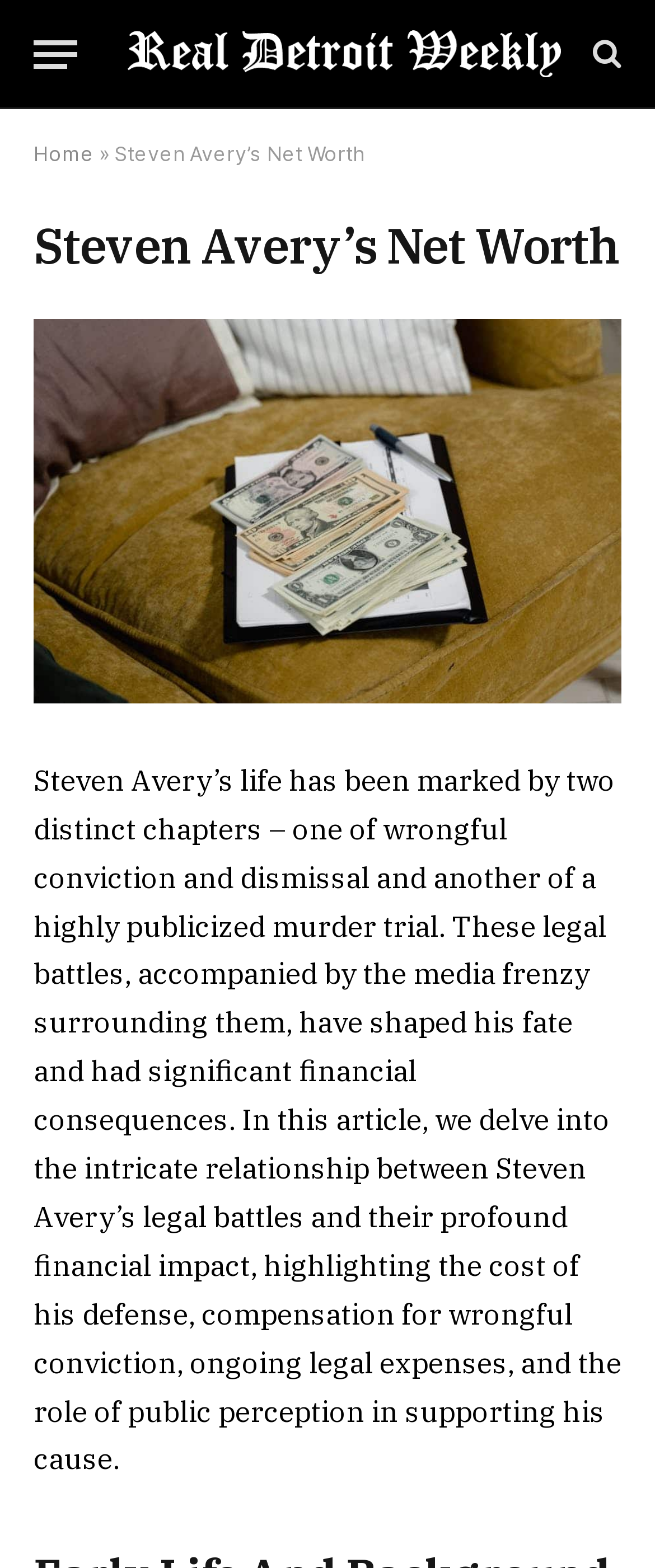Given the description "title="Steven Avery’s Net Worth"", determine the bounding box of the corresponding UI element.

[0.051, 0.204, 0.949, 0.449]